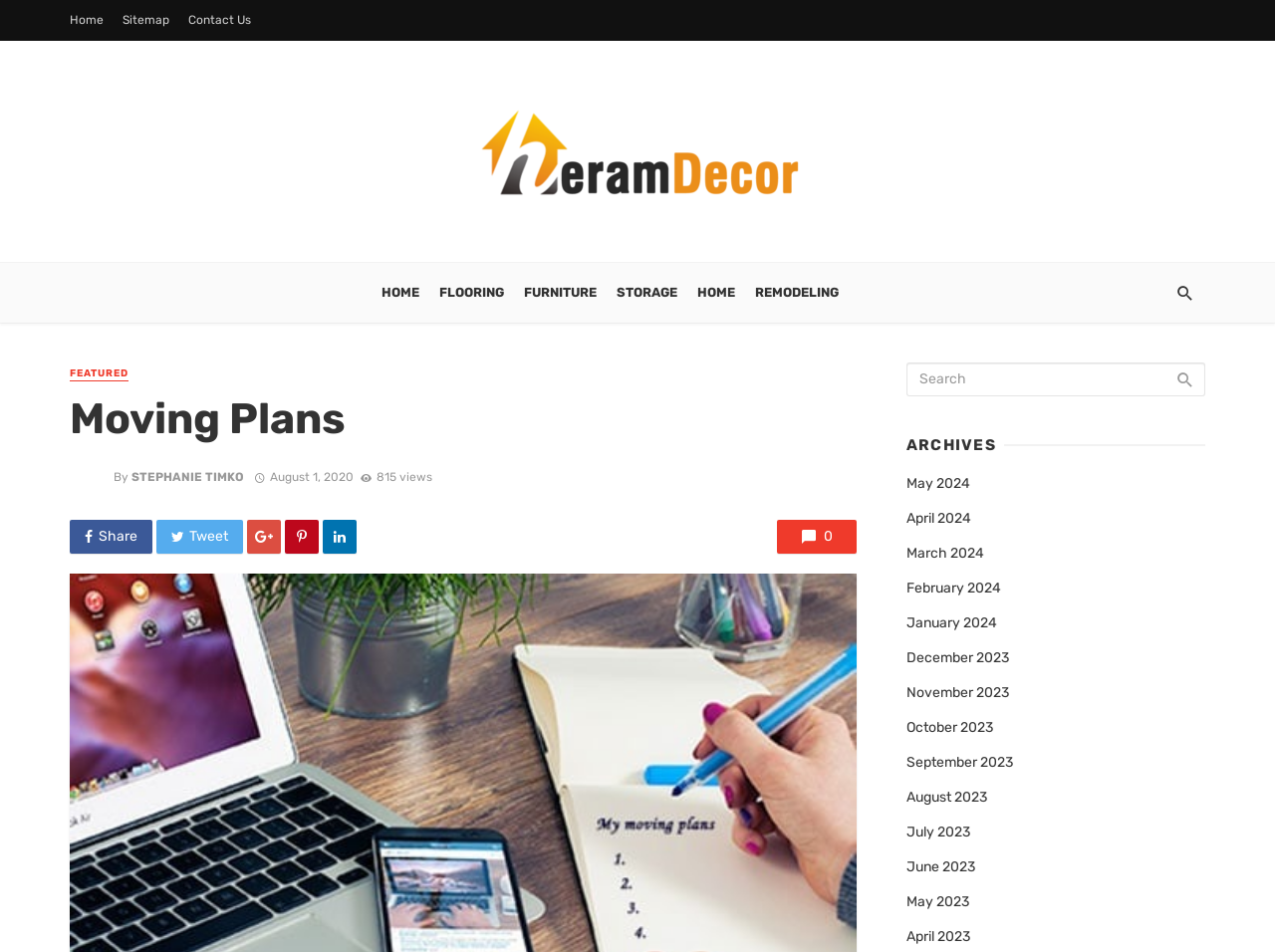Find and provide the bounding box coordinates for the UI element described here: "Remodeling". The coordinates should be given as four float numbers between 0 and 1: [left, top, right, bottom].

[0.584, 0.276, 0.665, 0.339]